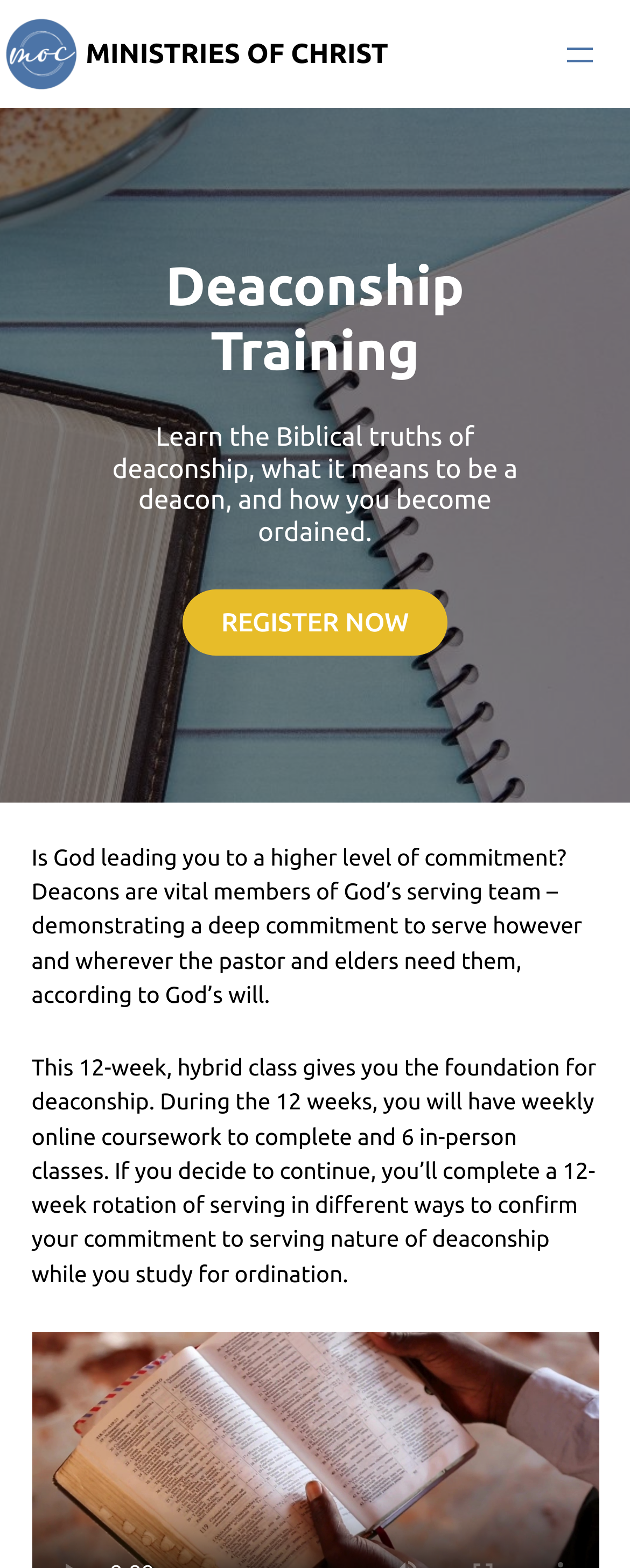Use a single word or phrase to answer the question: 
What is the commitment level of deacons?

deep